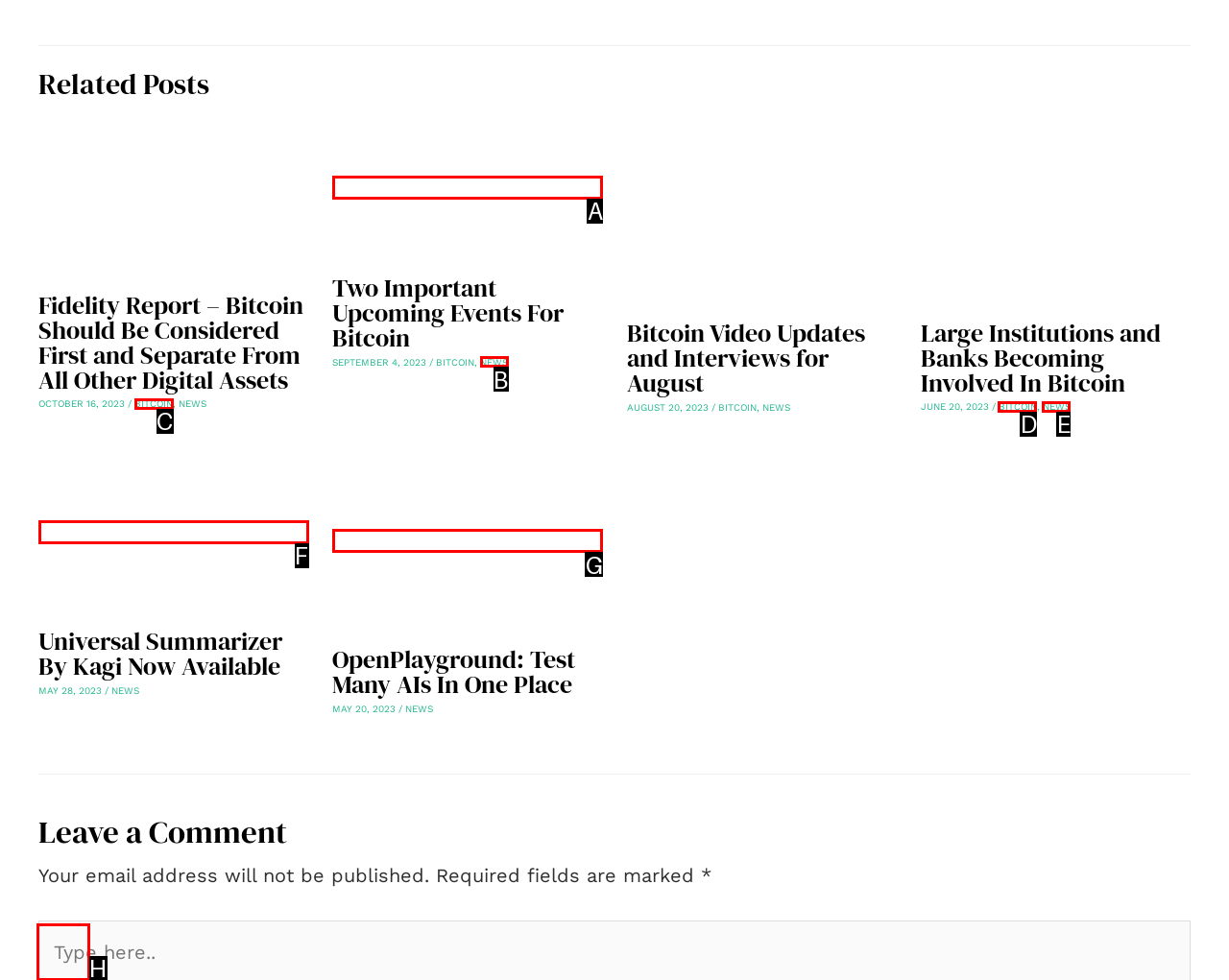Identify the correct UI element to click on to achieve the task: Type here... Provide the letter of the appropriate element directly from the available choices.

H